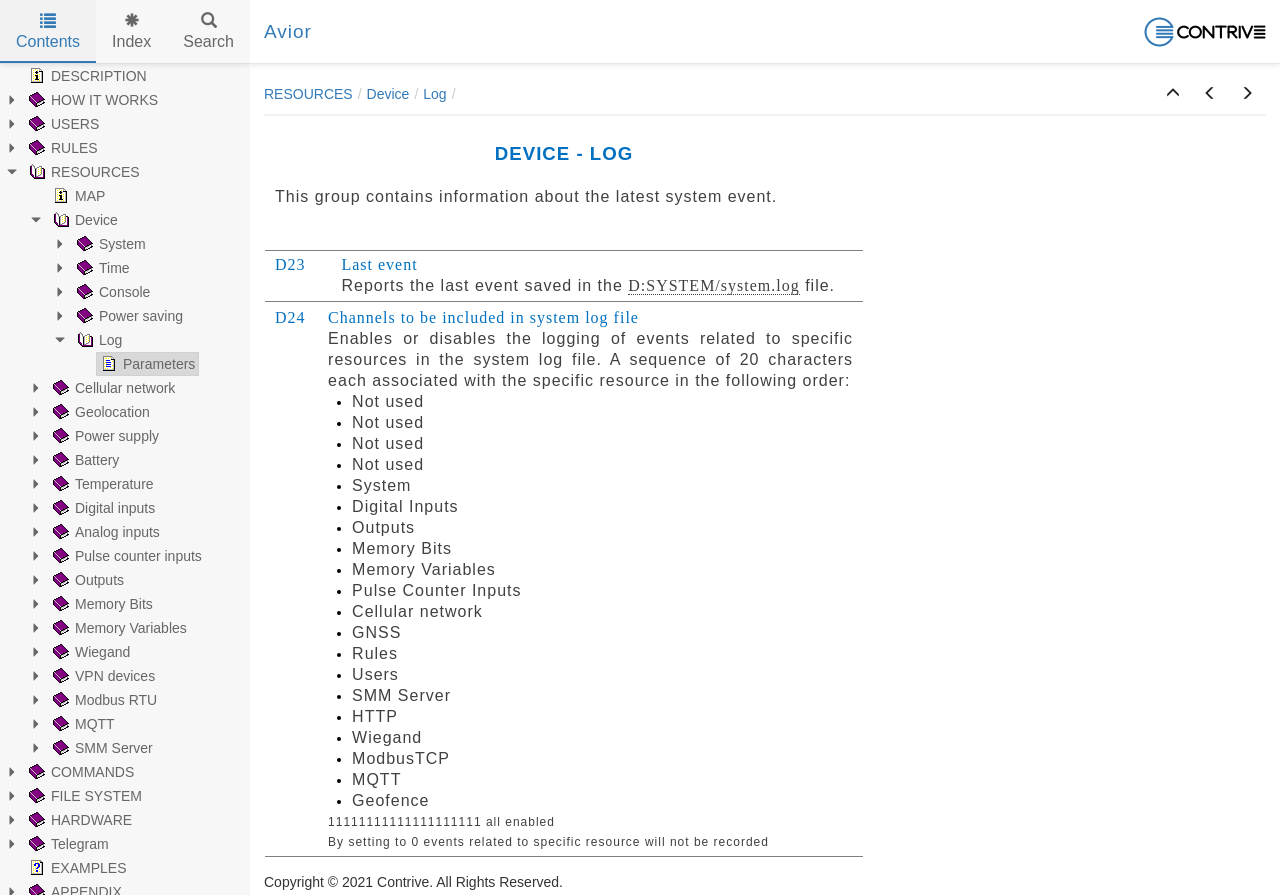Determine the bounding box of the UI component based on this description: "DESCRIPTION". The bounding box coordinates should be four float values between 0 and 1, i.e., [left, top, right, bottom].

[0.019, 0.072, 0.118, 0.098]